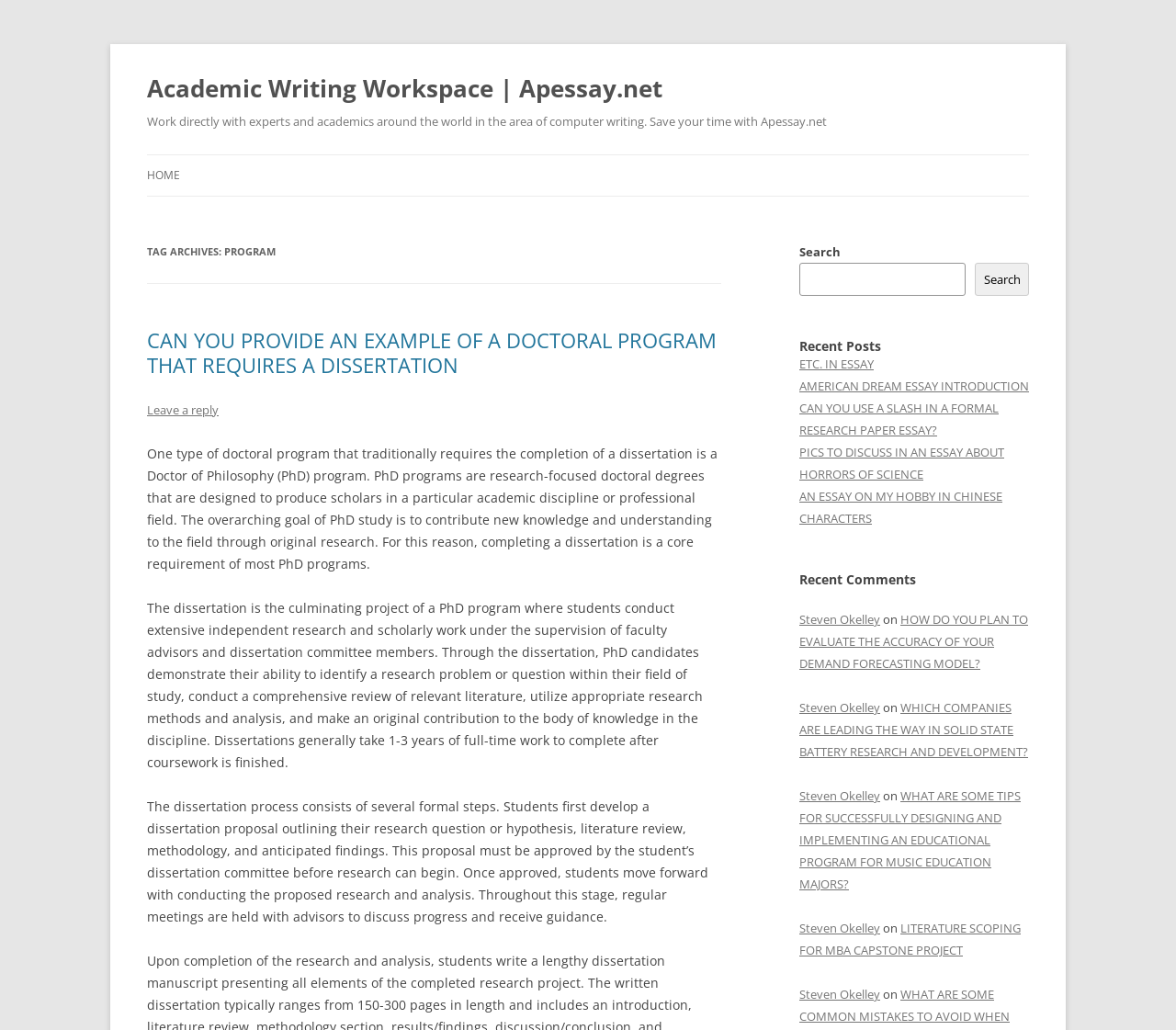Locate and provide the bounding box coordinates for the HTML element that matches this description: "AMERICAN DREAM ESSAY INTRODUCTION".

[0.68, 0.367, 0.875, 0.383]